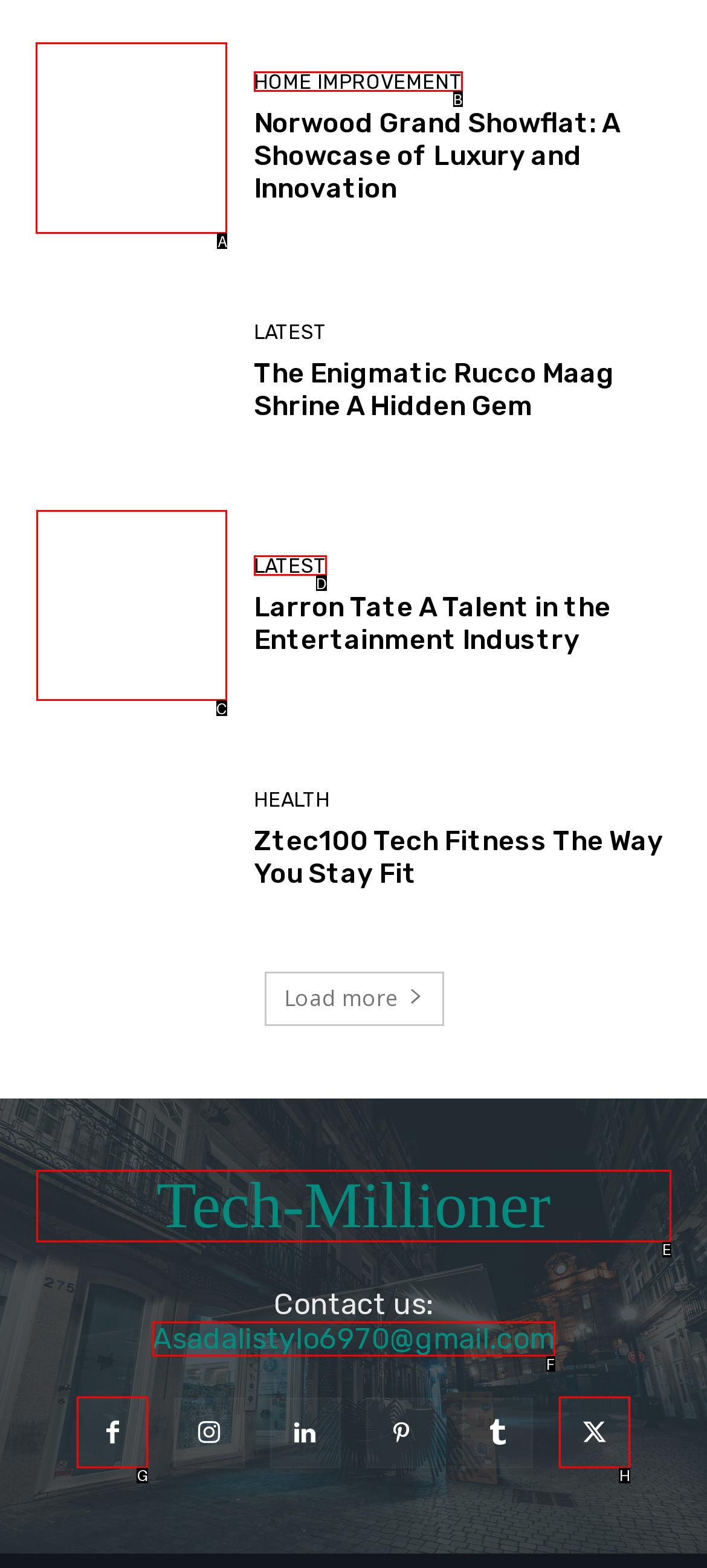Determine which UI element I need to click to achieve the following task: Visit the Norwood Grand Showflat page Provide your answer as the letter of the selected option.

A